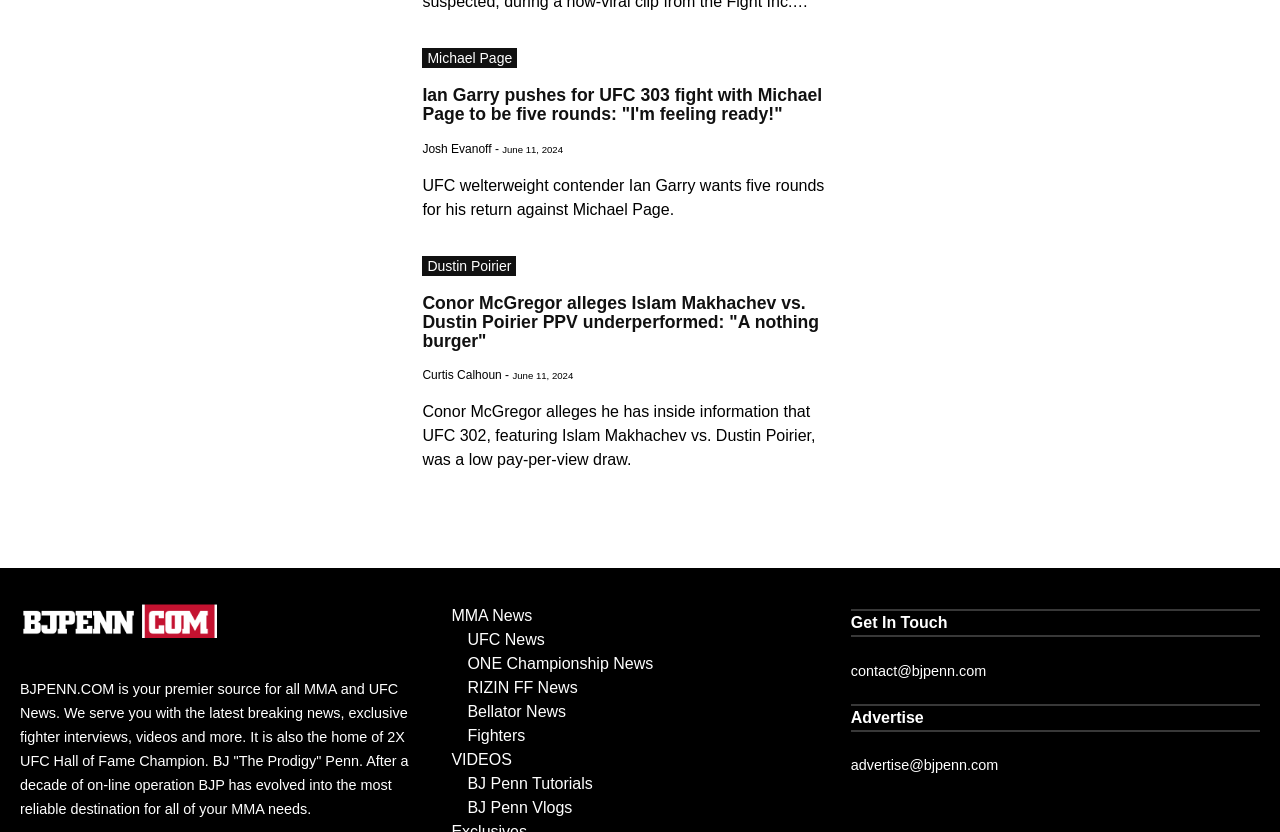For the element described, predict the bounding box coordinates as (top-left x, top-left y, bottom-right x, bottom-right y). All values should be between 0 and 1. Element description: parent_node: Michael Page aria-label="Read More"

[0.094, 0.055, 0.305, 0.238]